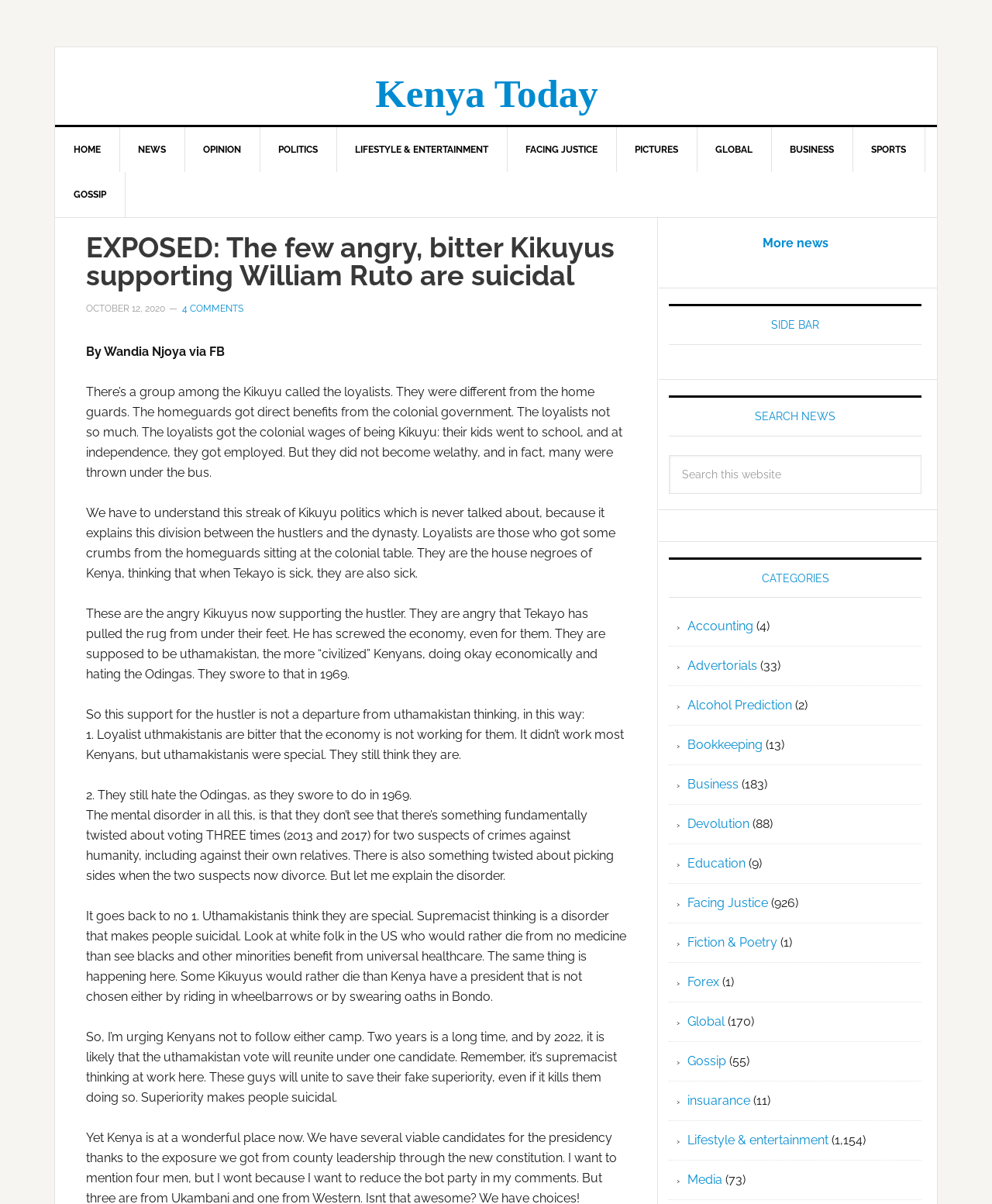Determine the bounding box coordinates for the clickable element required to fulfill the instruction: "Click on the 'NEWS' link". Provide the coordinates as four float numbers between 0 and 1, i.e., [left, top, right, bottom].

[0.12, 0.106, 0.187, 0.143]